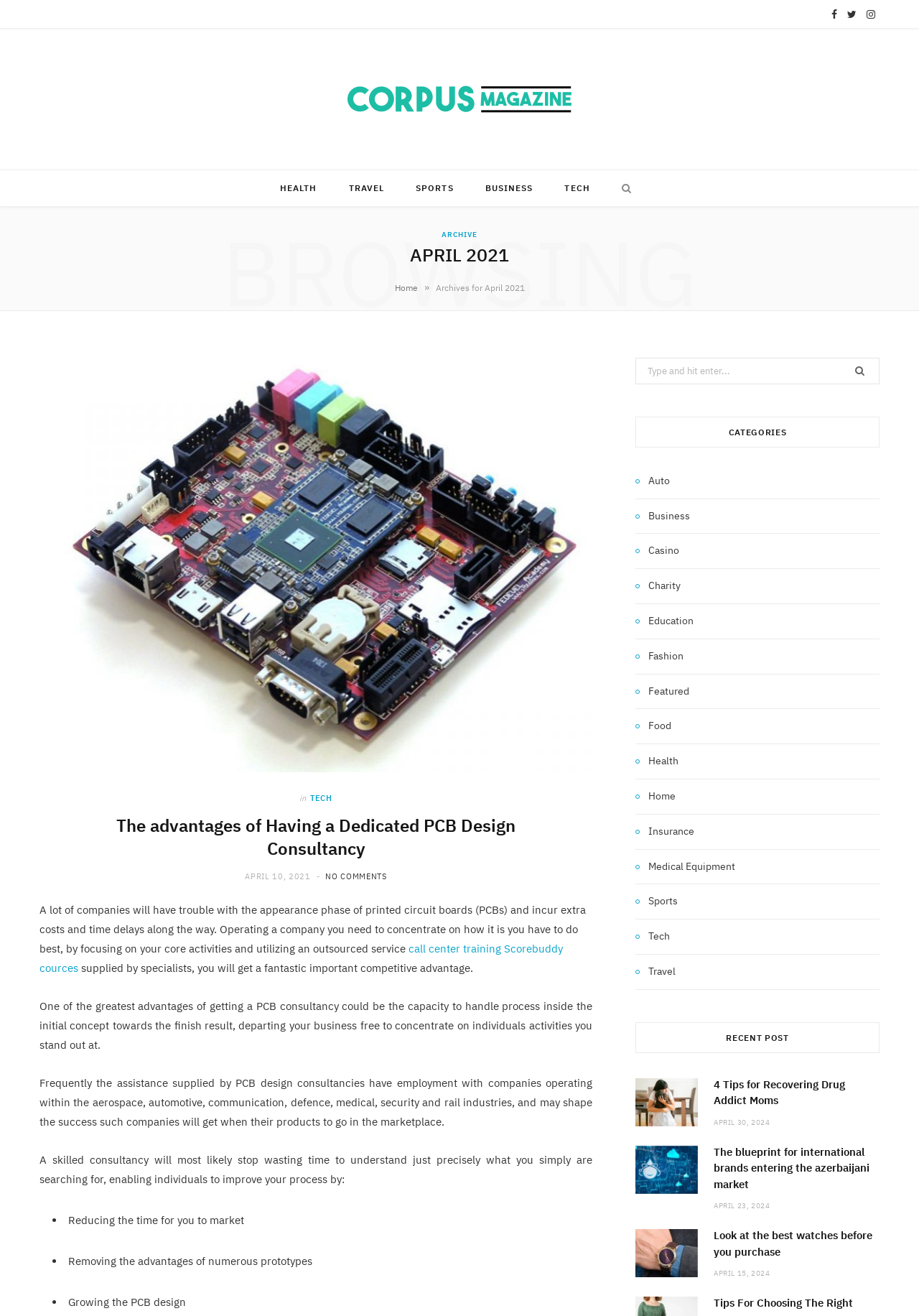Locate the bounding box coordinates of the element's region that should be clicked to carry out the following instruction: "Check recent post". The coordinates need to be four float numbers between 0 and 1, i.e., [left, top, right, bottom].

[0.691, 0.777, 0.957, 0.8]